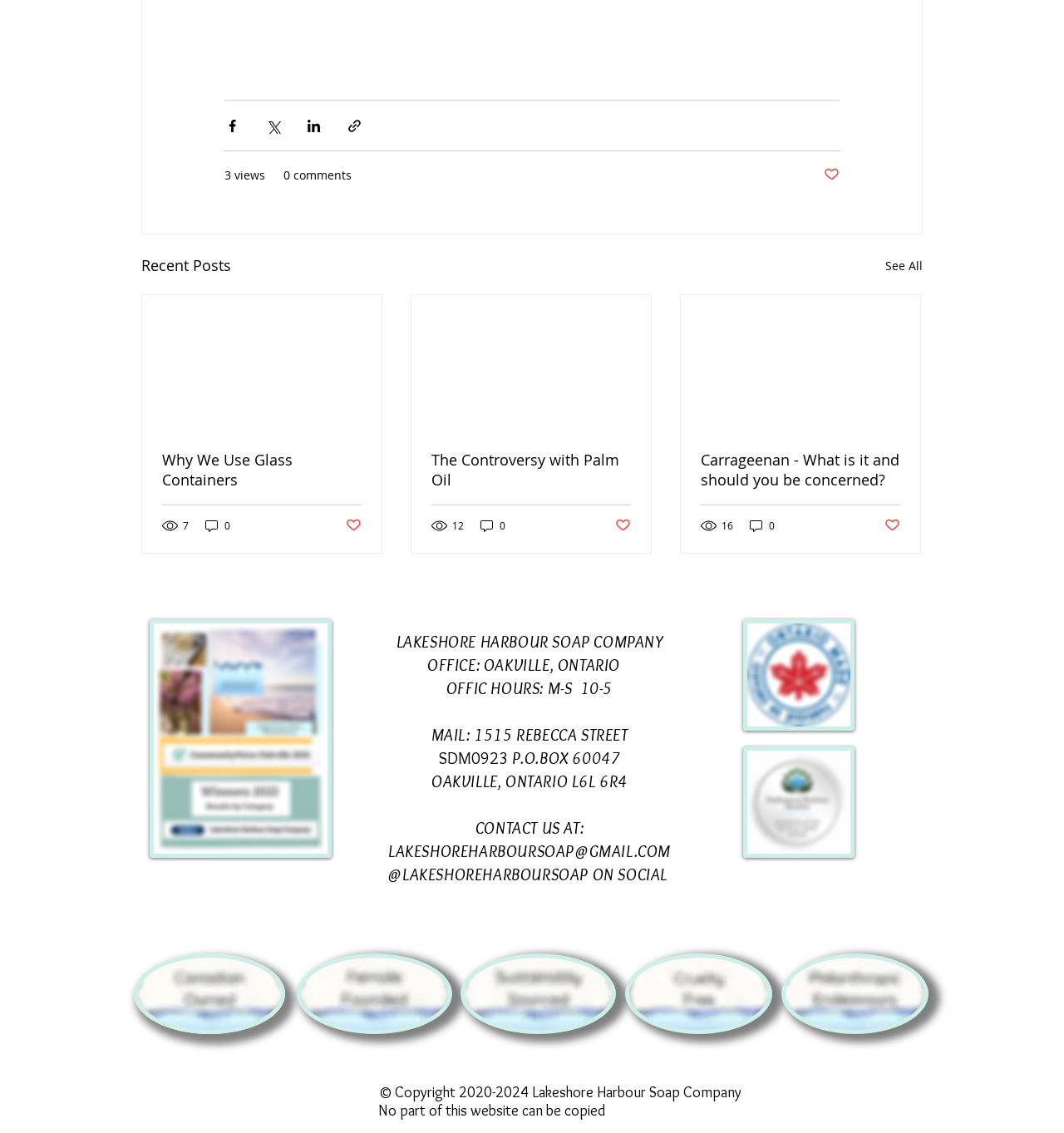Refer to the image and provide an in-depth answer to the question:
How many recent posts are there?

I counted the number of recent posts by looking at the articles with links 'Why We Use Glass Containers', 'The Controversy with Palm Oil', and 'Carrageenan - What is it and should you be concerned?'. There are 3 recent posts.